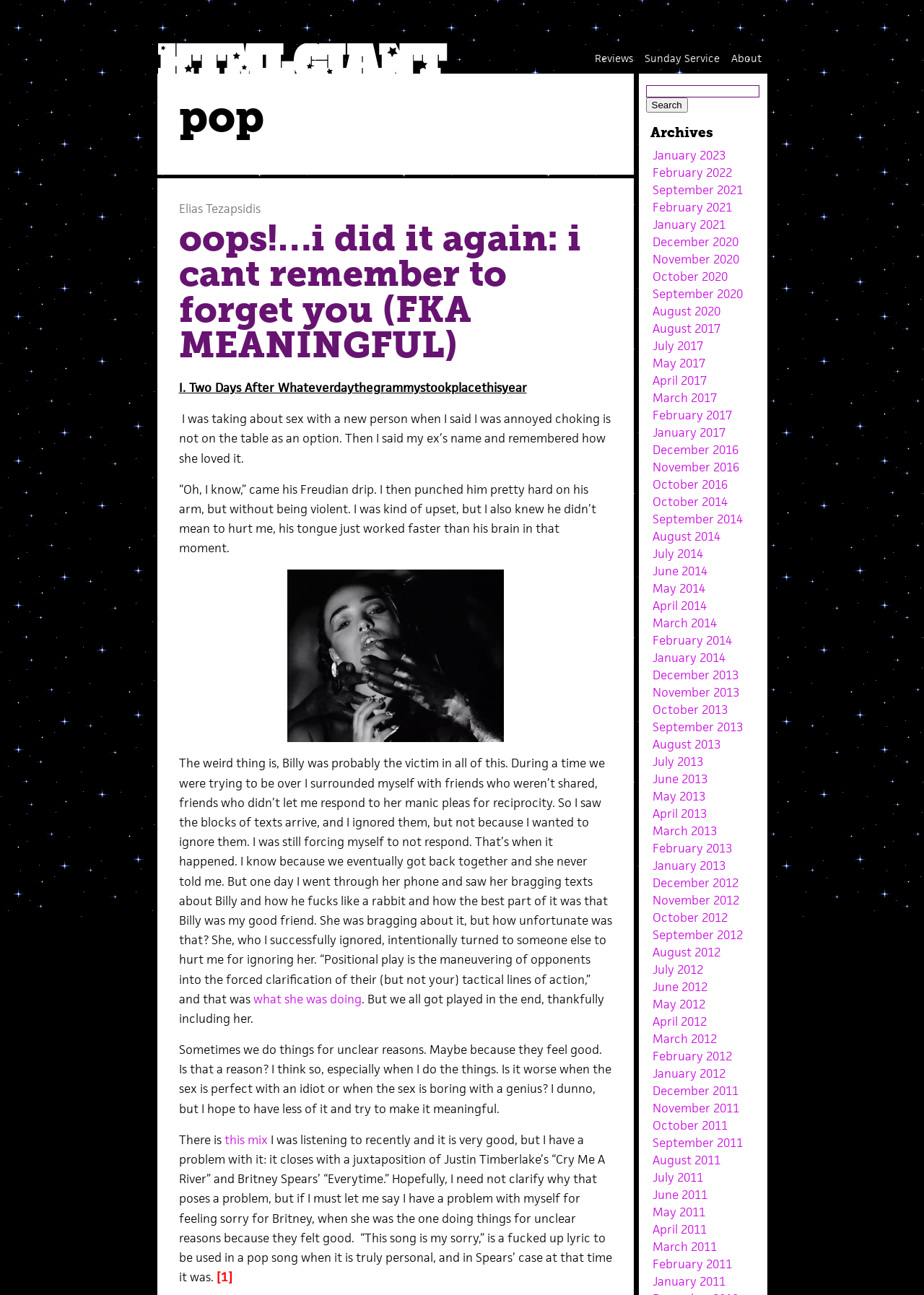What is the topic of the article?
Look at the image and answer the question with a single word or phrase.

Personal experience